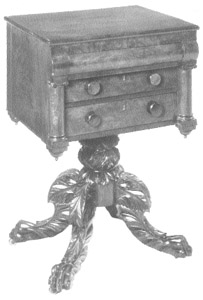Offer an in-depth description of the image.

The image showcases a classical carved mahogany worktable from New York, believed to have been crafted between 1815 and 1825. This exquisite piece features an acanthus-carved baluster pedestal, resting on elegantly detailed legs with paw feet, showcasing the intricate craftsmanship of the period. The design reflects the rich decorative traditions of the early 19th century, highlighting the era’s emphasis on both functionality and ornamental artistry. Such worktables were not merely utilitarian; they also served as status symbols in the homes of the affluent, embodying the luxury and refinement that characterized furniture of that time.